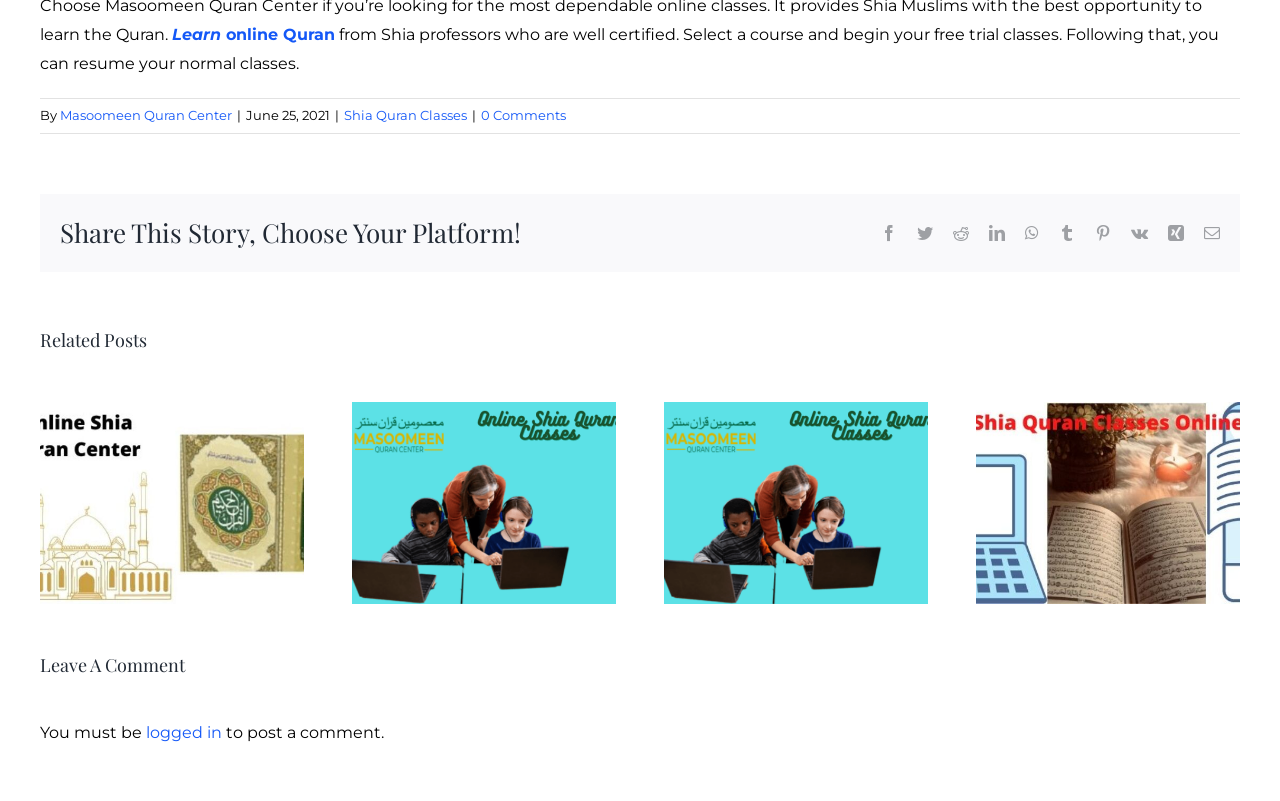What is the name of the Quran center?
Respond with a short answer, either a single word or a phrase, based on the image.

Masoomeen Quran Center